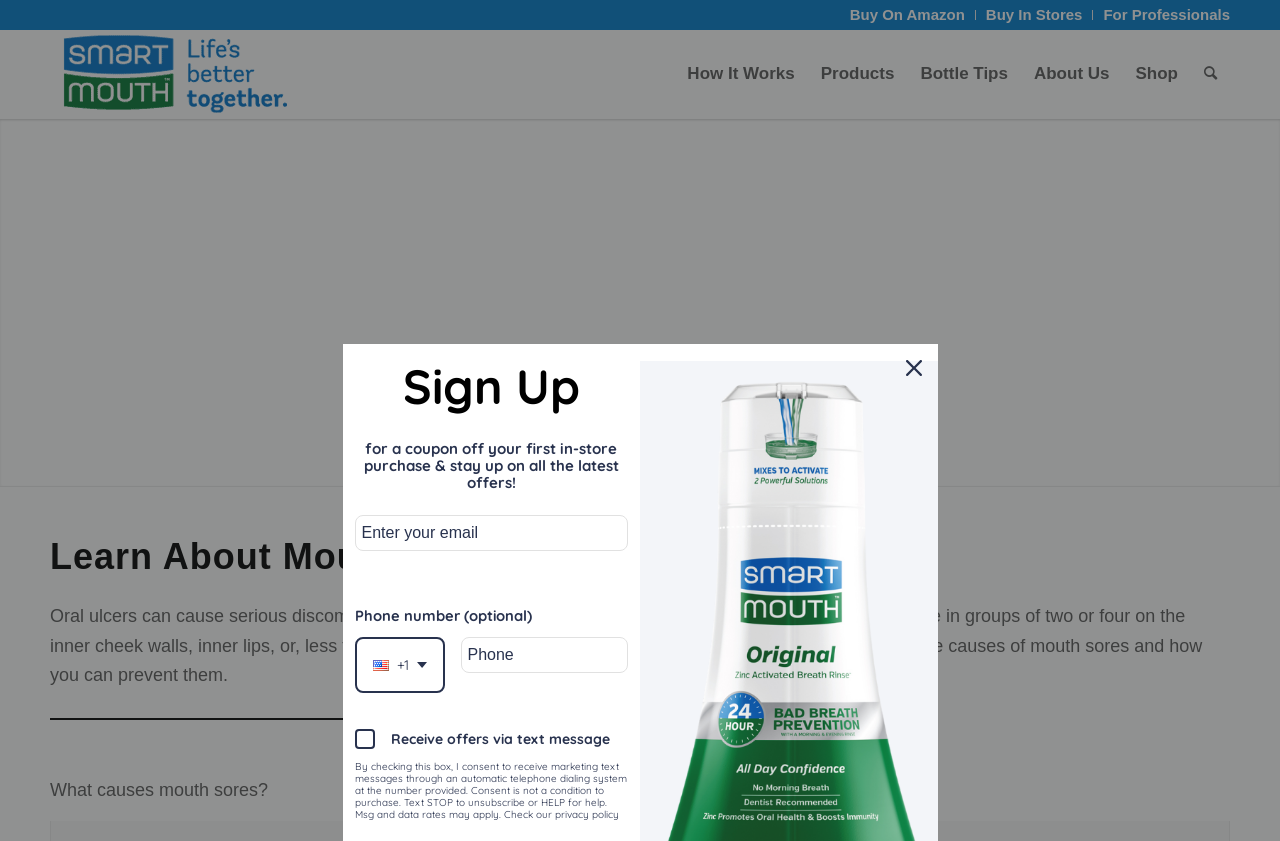Can you pinpoint the bounding box coordinates for the clickable element required for this instruction: "Learn more about mouth sores causes"? The coordinates should be four float numbers between 0 and 1, i.e., [left, top, right, bottom].

[0.039, 0.923, 0.961, 0.959]